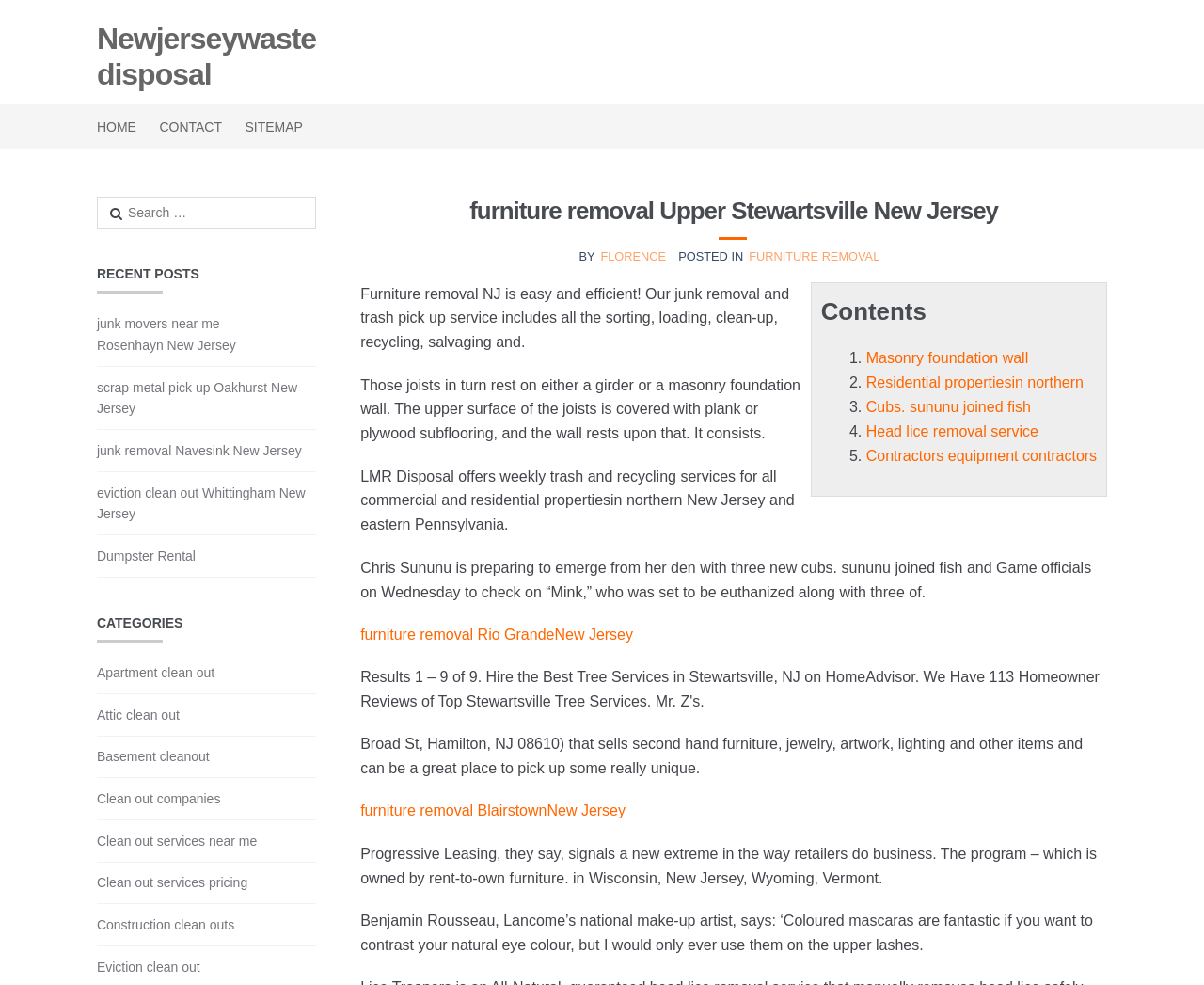What is the purpose of the search box?
Based on the visual details in the image, please answer the question thoroughly.

The search box is located at the top of the webpage, and it has a placeholder text 'Search for:'. This suggests that the purpose of the search box is to allow users to search for specific content within the webpage.